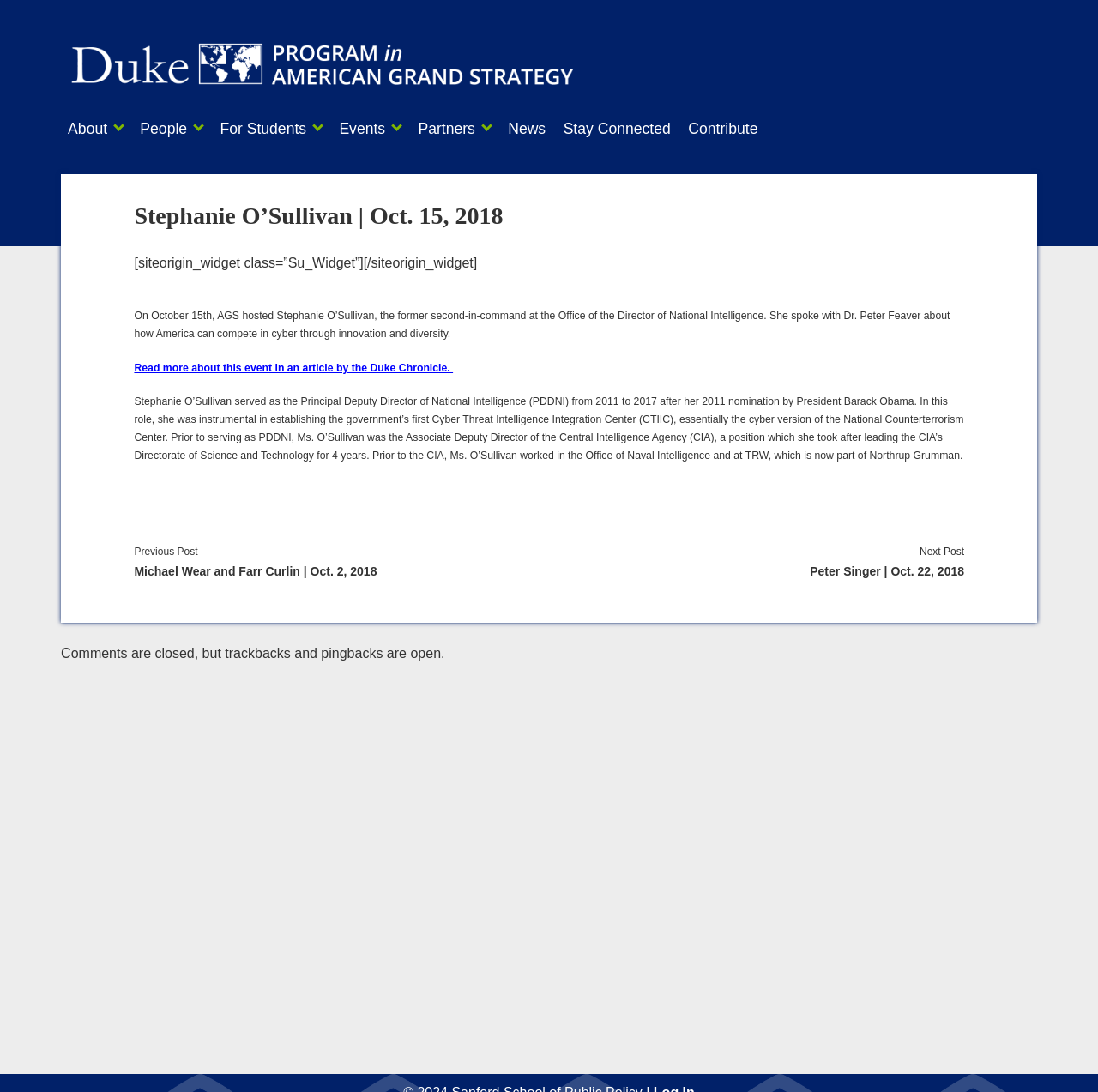Refer to the screenshot and give an in-depth answer to this question: What is the name of the center established by Stephanie O’Sullivan?

I found the answer by reading the text, which states 'She was instrumental in establishing the government’s first cyber Threat Intelligence Integration Center (CTIIC), essentially the cyber version of the National Counterterrorism Center.'